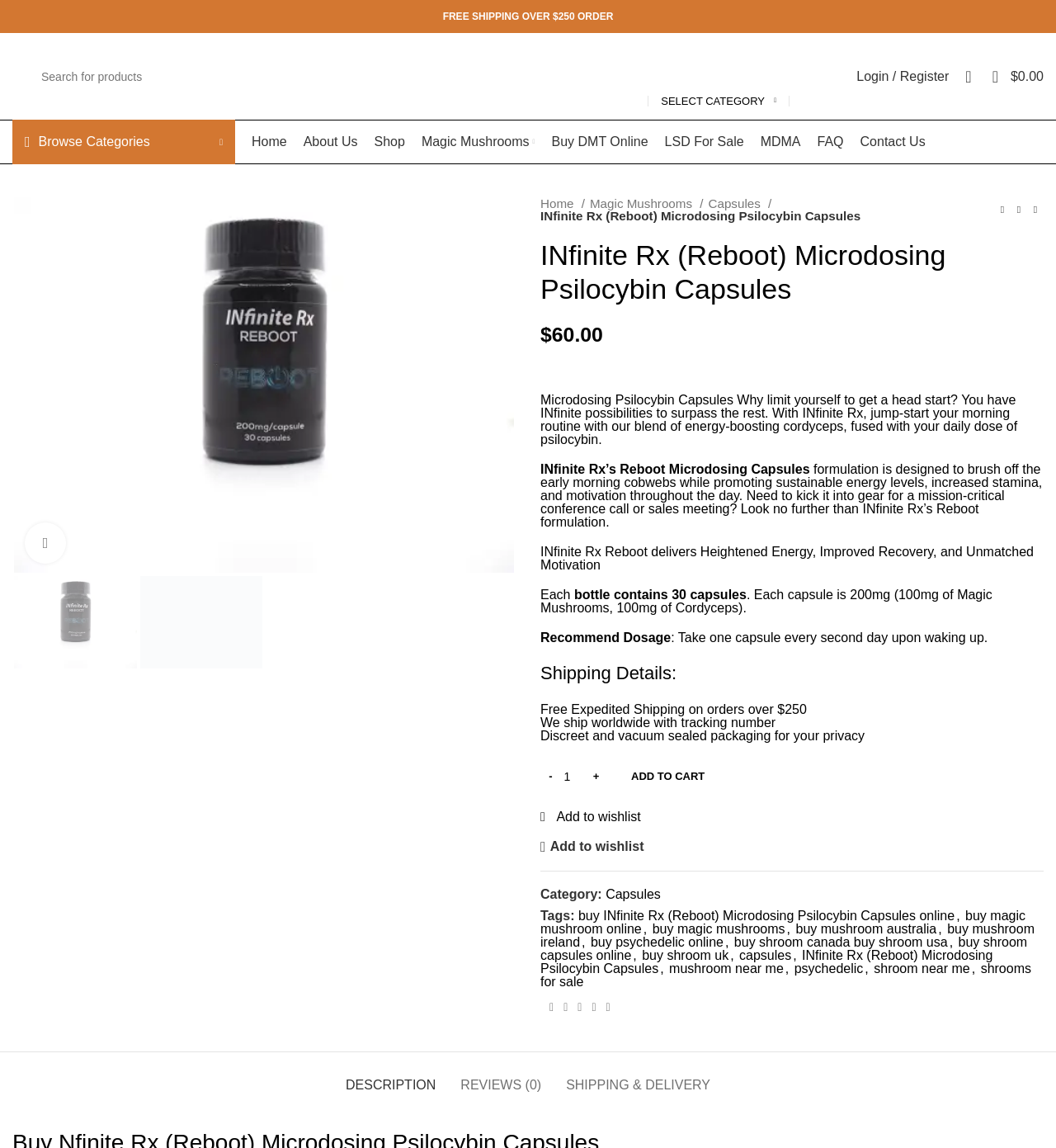For the given element description parent_node: Share: aria-label="Facebook social link", determine the bounding box coordinates of the UI element. The coordinates should follow the format (top-left x, top-left y, bottom-right x, bottom-right y) and be within the range of 0 to 1.

[0.516, 0.869, 0.529, 0.887]